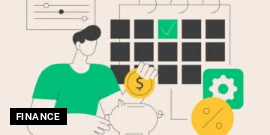What is the significance of the calendar?
Respond to the question with a single word or phrase according to the image.

Timing in financial decisions